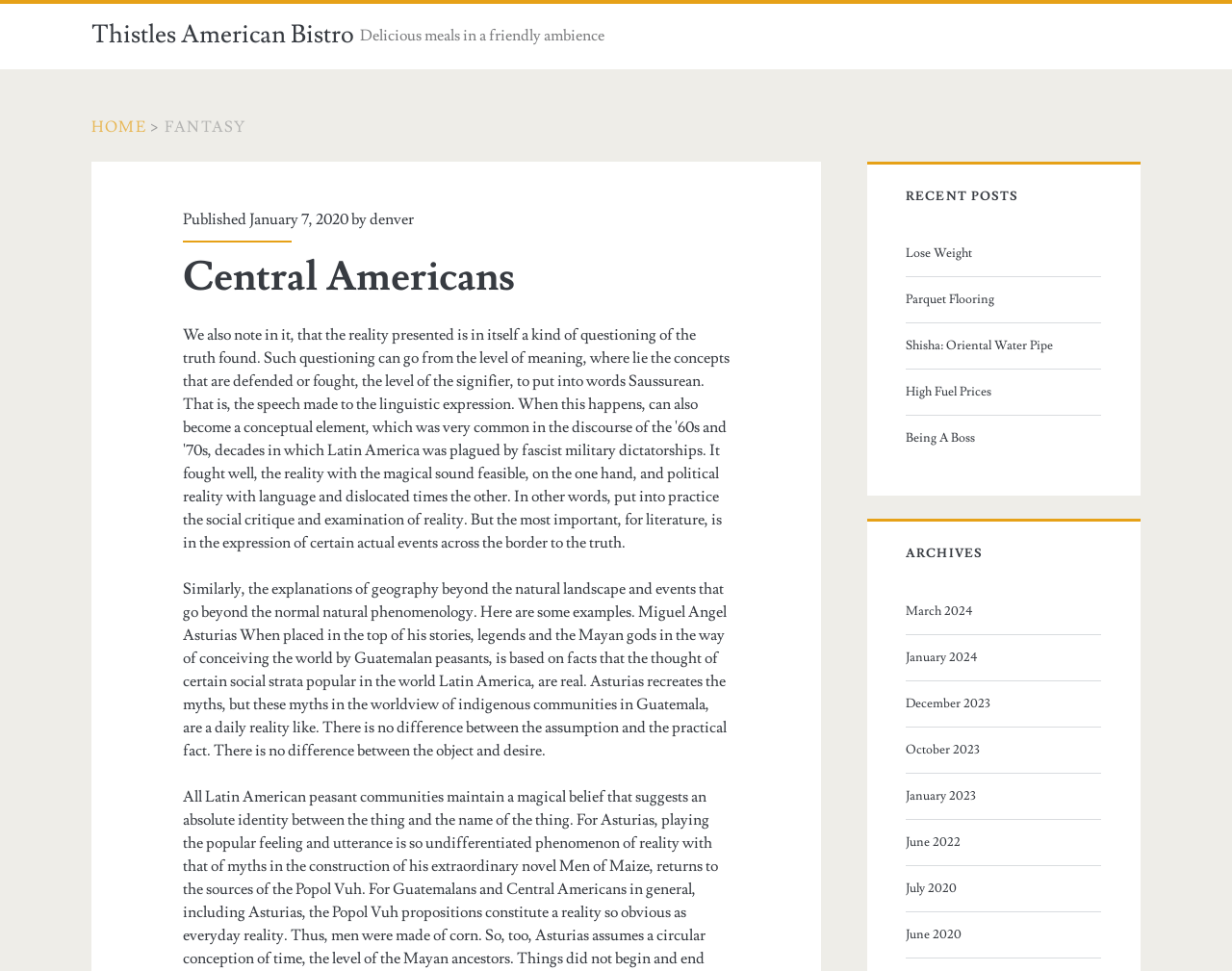Given the description of the UI element: "denver", predict the bounding box coordinates in the form of [left, top, right, bottom], with each value being a float between 0 and 1.

[0.3, 0.216, 0.336, 0.236]